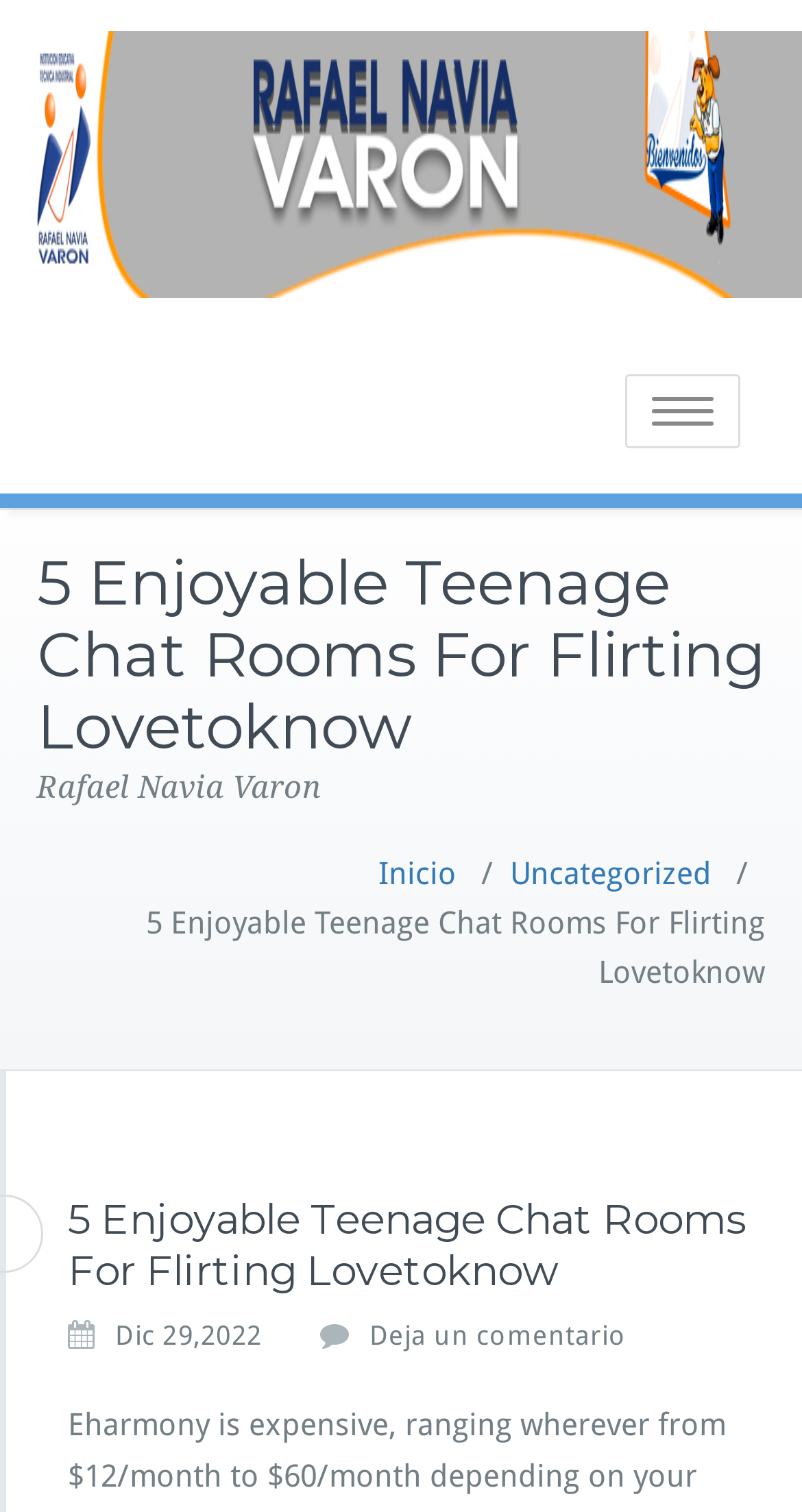Bounding box coordinates should be in the format (top-left x, top-left y, bottom-right x, bottom-right y) and all values should be floating point numbers between 0 and 1. Determine the bounding box coordinate for the UI element described as: Uncategorized

[0.636, 0.566, 0.887, 0.59]